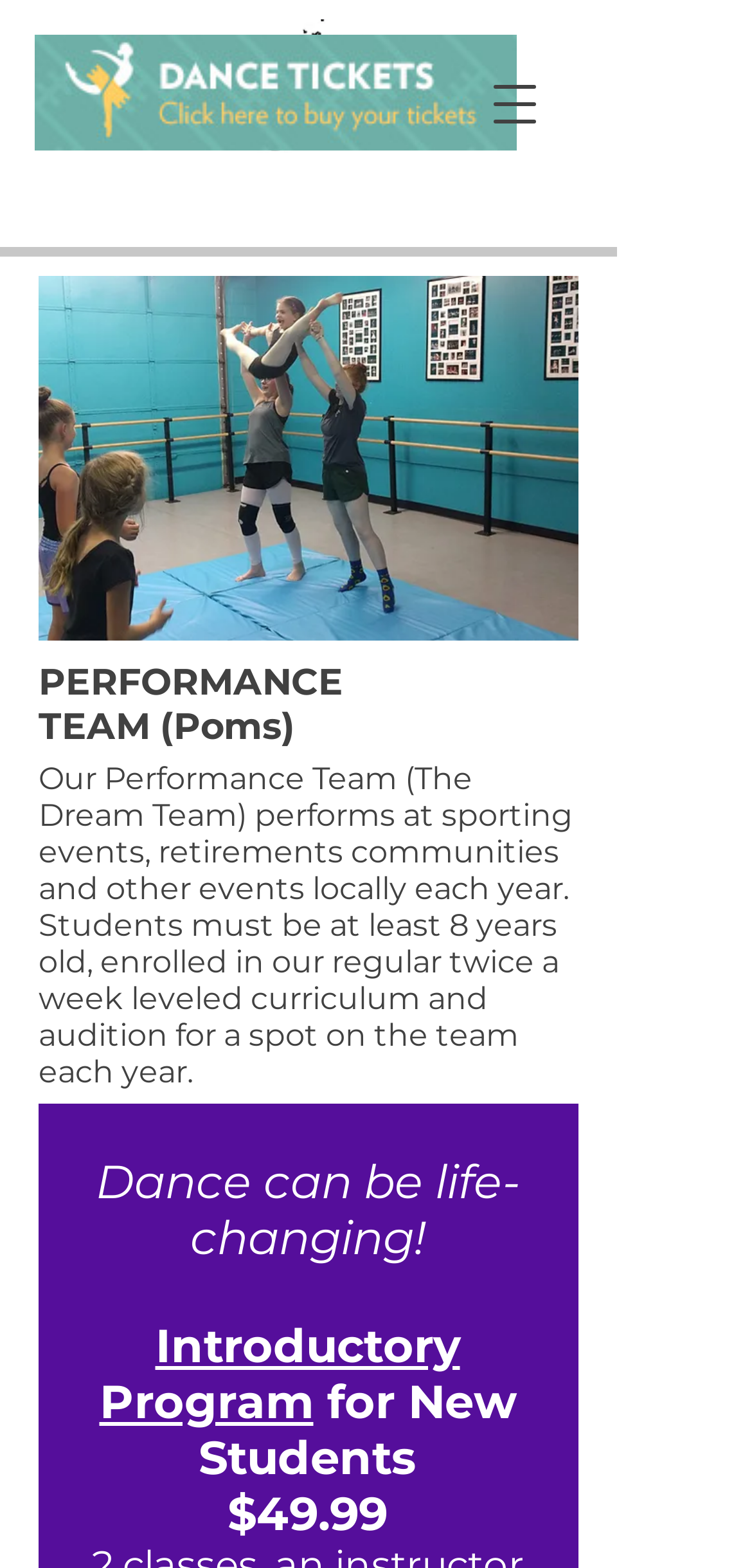What is the cost of the introductory program?
Refer to the image and provide a concise answer in one word or phrase.

$49.99